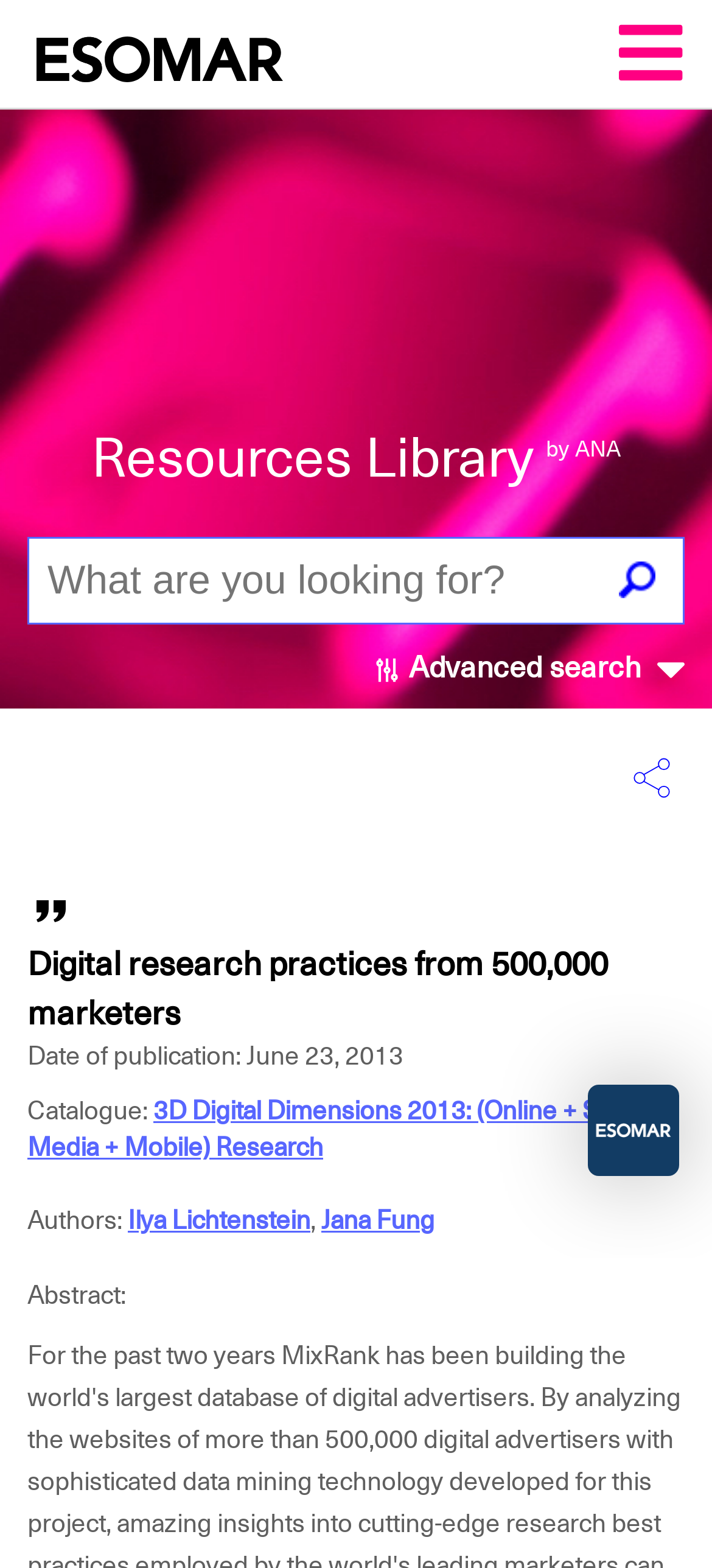Determine the coordinates of the bounding box that should be clicked to complete the instruction: "Copy APA Citation". The coordinates should be represented by four float numbers between 0 and 1: [left, top, right, bottom].

[0.104, 0.225, 0.896, 0.254]